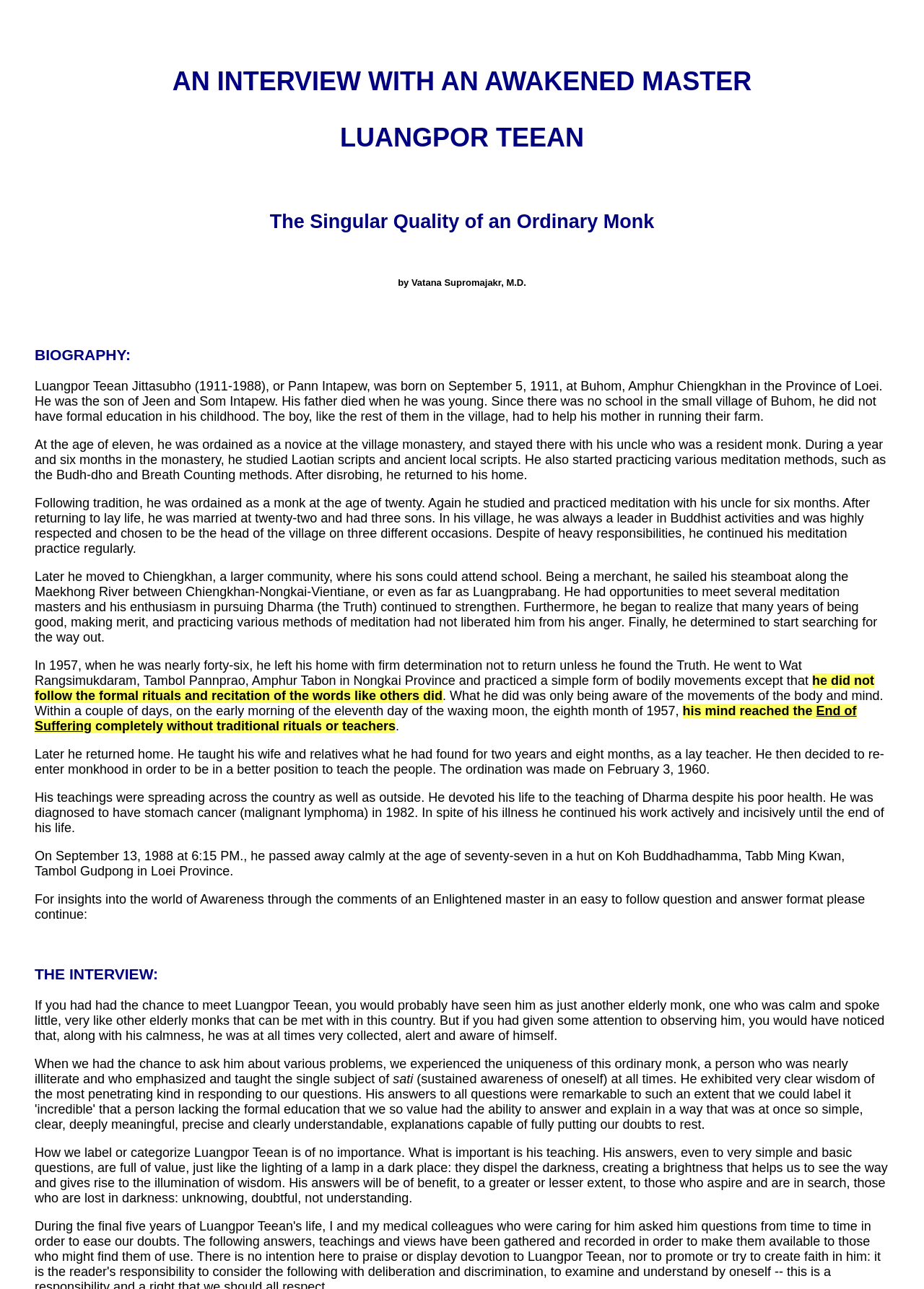What is the name of the monk being interviewed?
Can you give a detailed and elaborate answer to the question?

The name of the monk being interviewed can be found in the heading 'AN INTERVIEW WITH AN AWAKENED MASTER LUANGPOR TEEAN' at the top of the webpage. This heading is likely to be the title of the article or interview, and Luangpor Teean is the name of the monk being interviewed.